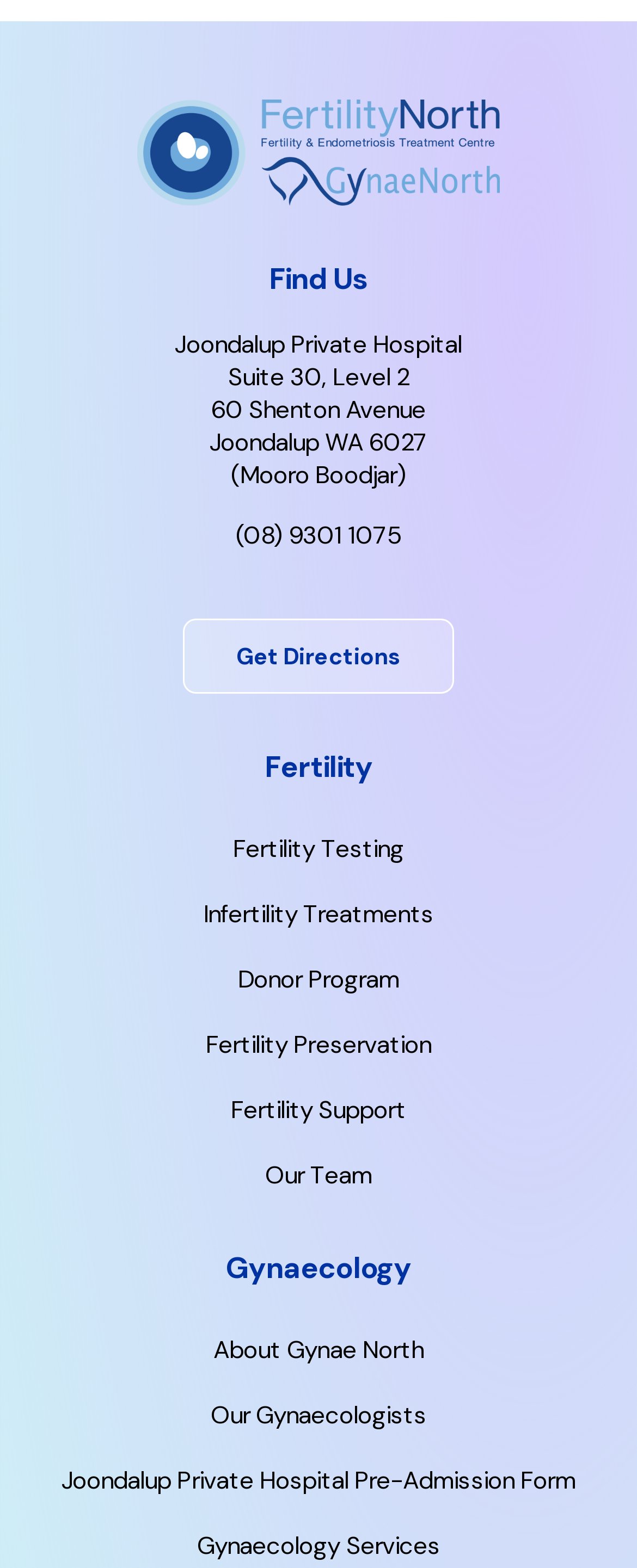Locate the bounding box coordinates of the region to be clicked to comply with the following instruction: "Learn more about Fertility Testing". The coordinates must be four float numbers between 0 and 1, in the form [left, top, right, bottom].

[0.366, 0.531, 0.634, 0.552]